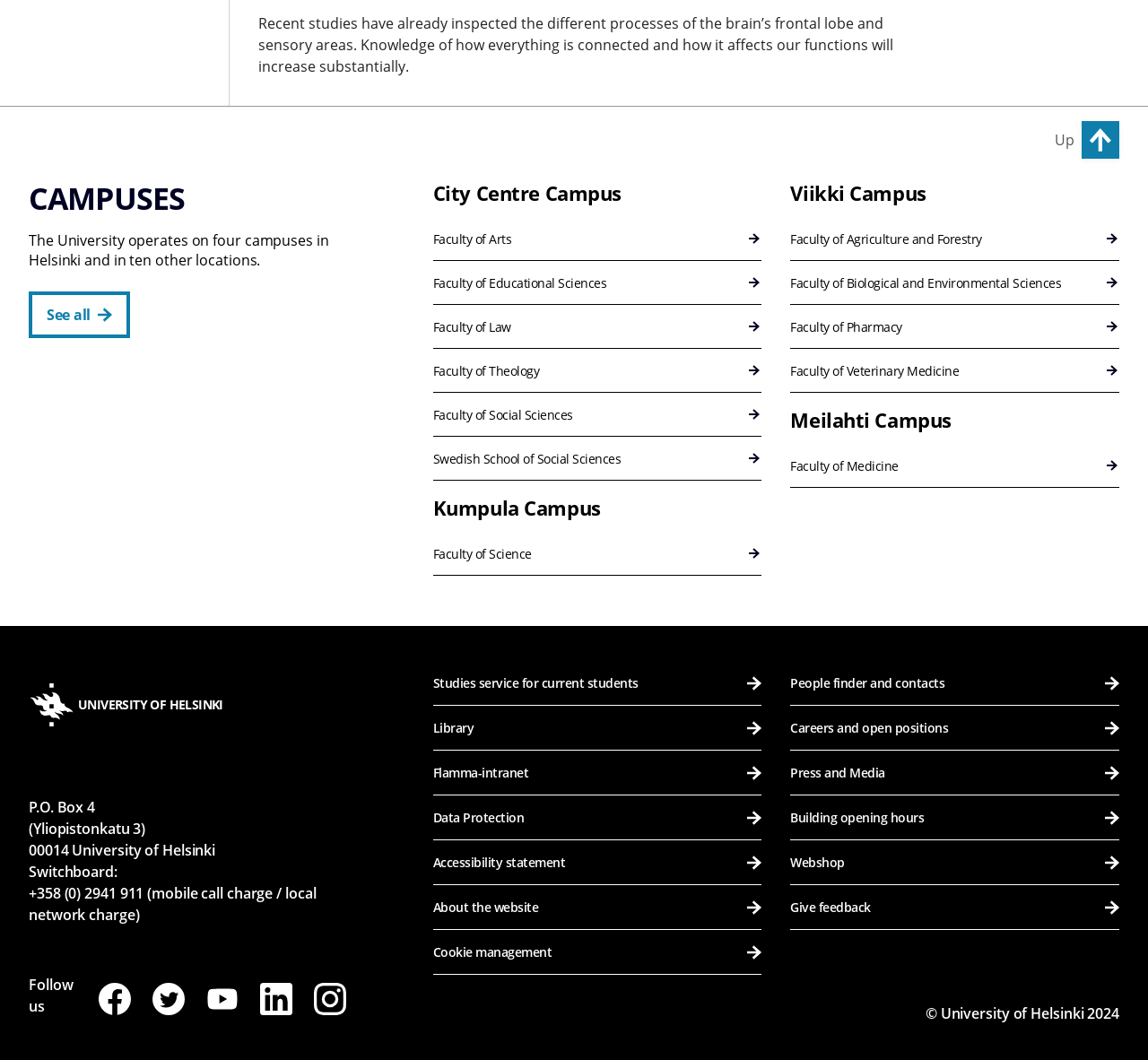Please specify the bounding box coordinates for the clickable region that will help you carry out the instruction: "Follow us on Facebook".

[0.086, 0.927, 0.114, 0.957]